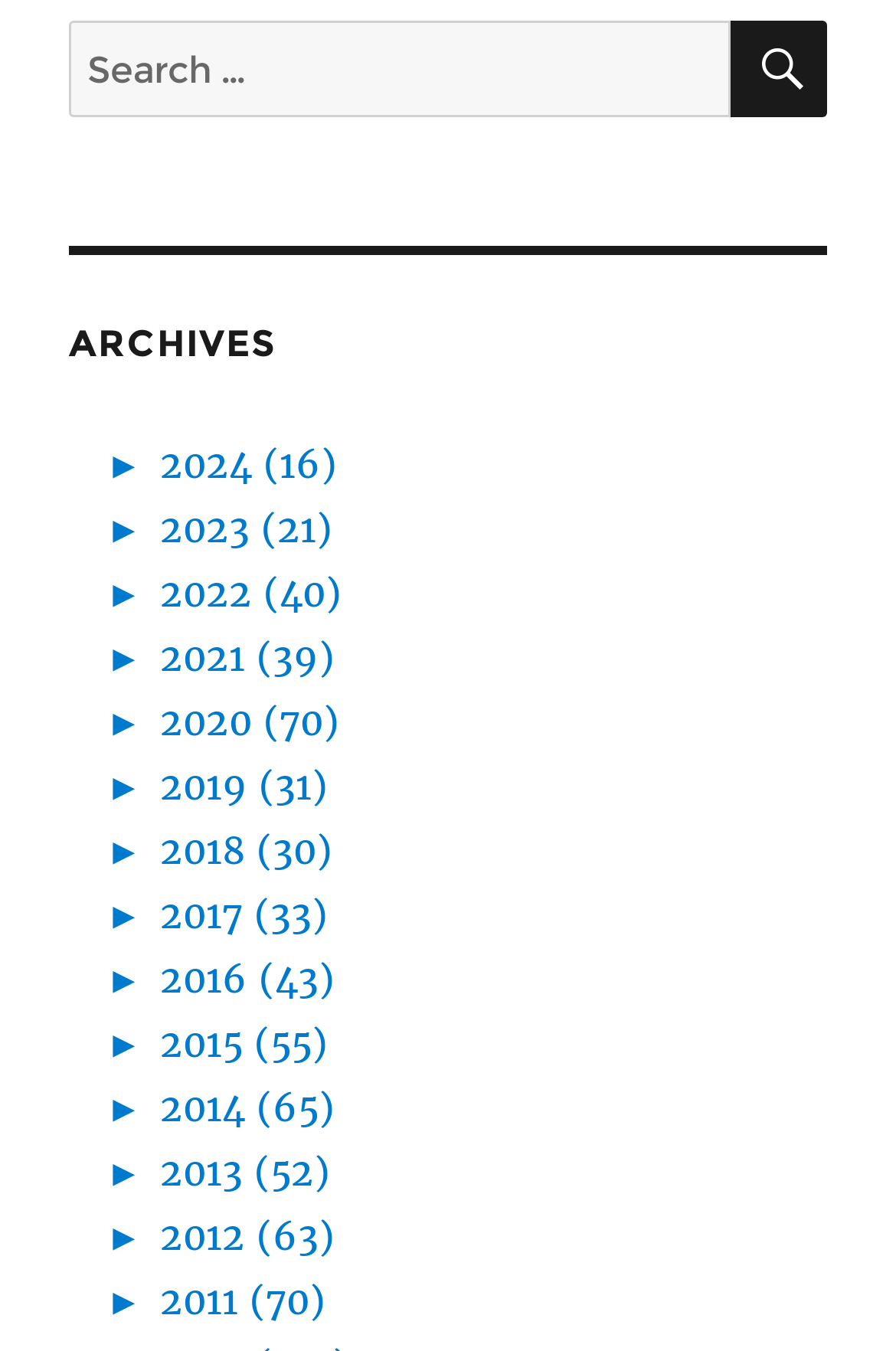Provide the bounding box coordinates of the HTML element this sentence describes: "Search". The bounding box coordinates consist of four float numbers between 0 and 1, i.e., [left, top, right, bottom].

[0.815, 0.016, 0.923, 0.087]